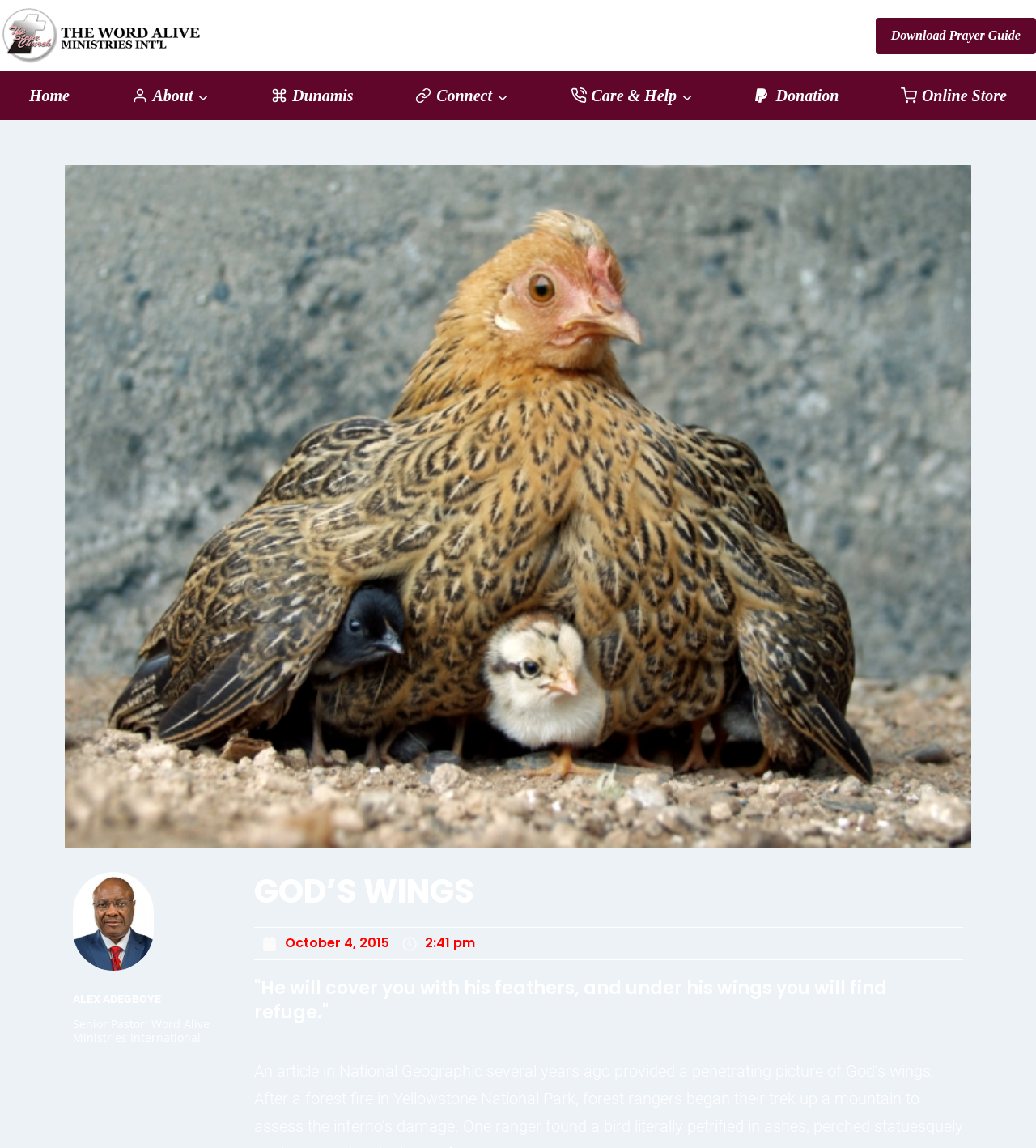What is the name of the ministry?
Examine the image and give a concise answer in one word or a short phrase.

Word Alive Ministries International